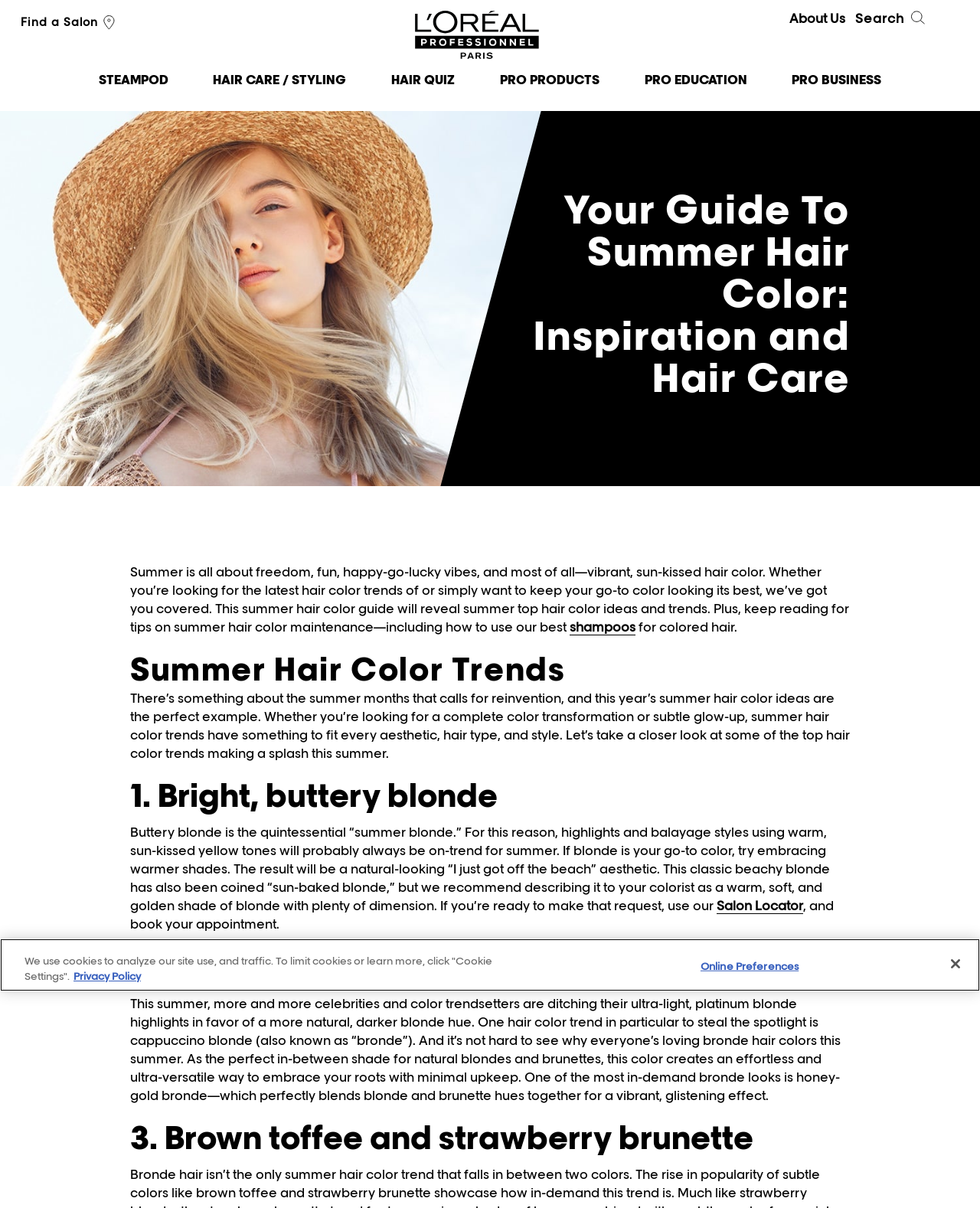What type of content is provided in the 'Your Guide To Summer Hair Color' section?
Look at the screenshot and respond with a single word or phrase.

Inspiration and hair care